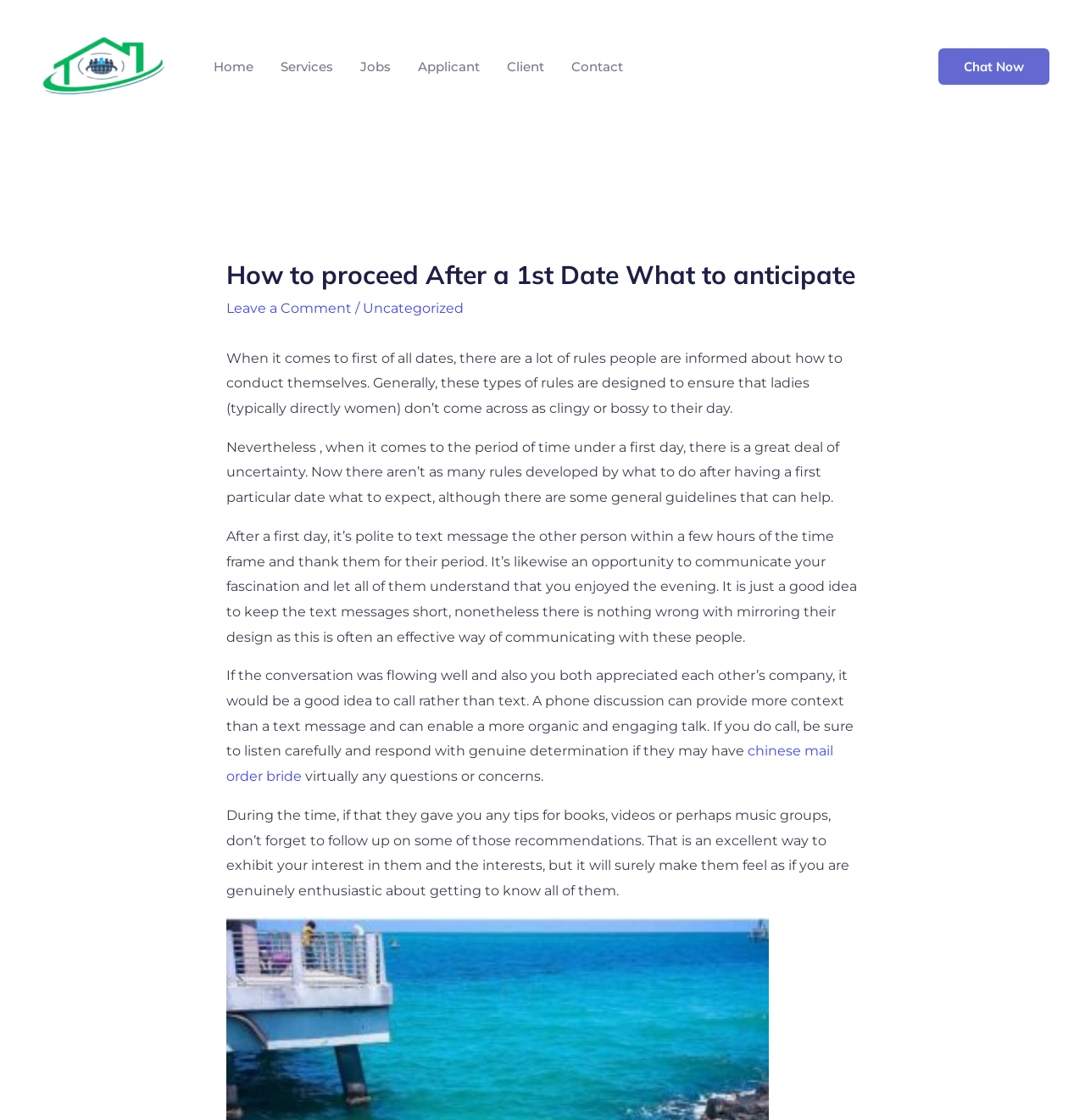Identify the bounding box for the given UI element using the description provided. Coordinates should be in the format (top-left x, top-left y, bottom-right x, bottom-right y) and must be between 0 and 1. Here is the description: Chat Now

[0.863, 0.042, 0.969, 0.077]